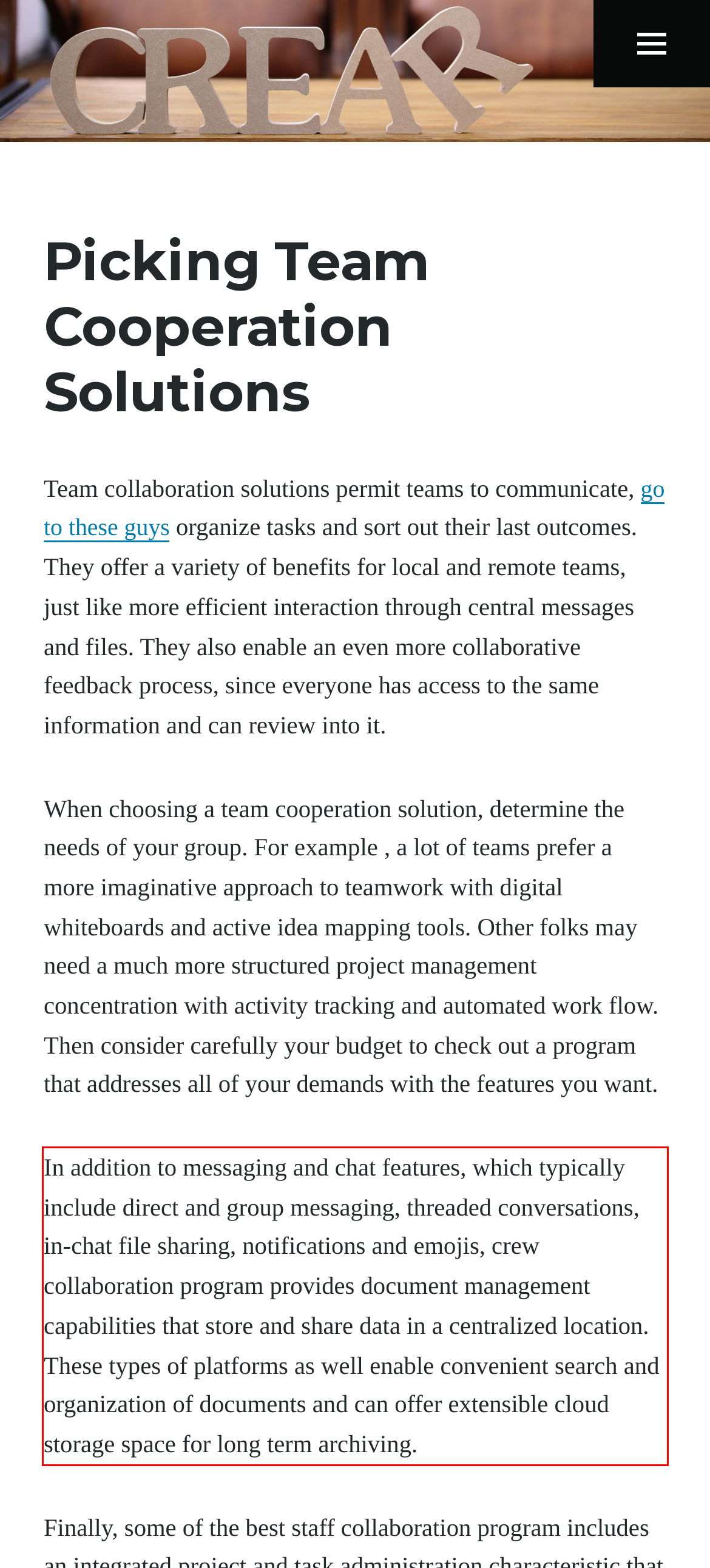Examine the screenshot of the webpage, locate the red bounding box, and generate the text contained within it.

In addition to messaging and chat features, which typically include direct and group messaging, threaded conversations, in-chat file sharing, notifications and emojis, crew collaboration program provides document management capabilities that store and share data in a centralized location. These types of platforms as well enable convenient search and organization of documents and can offer extensible cloud storage space for long term archiving.